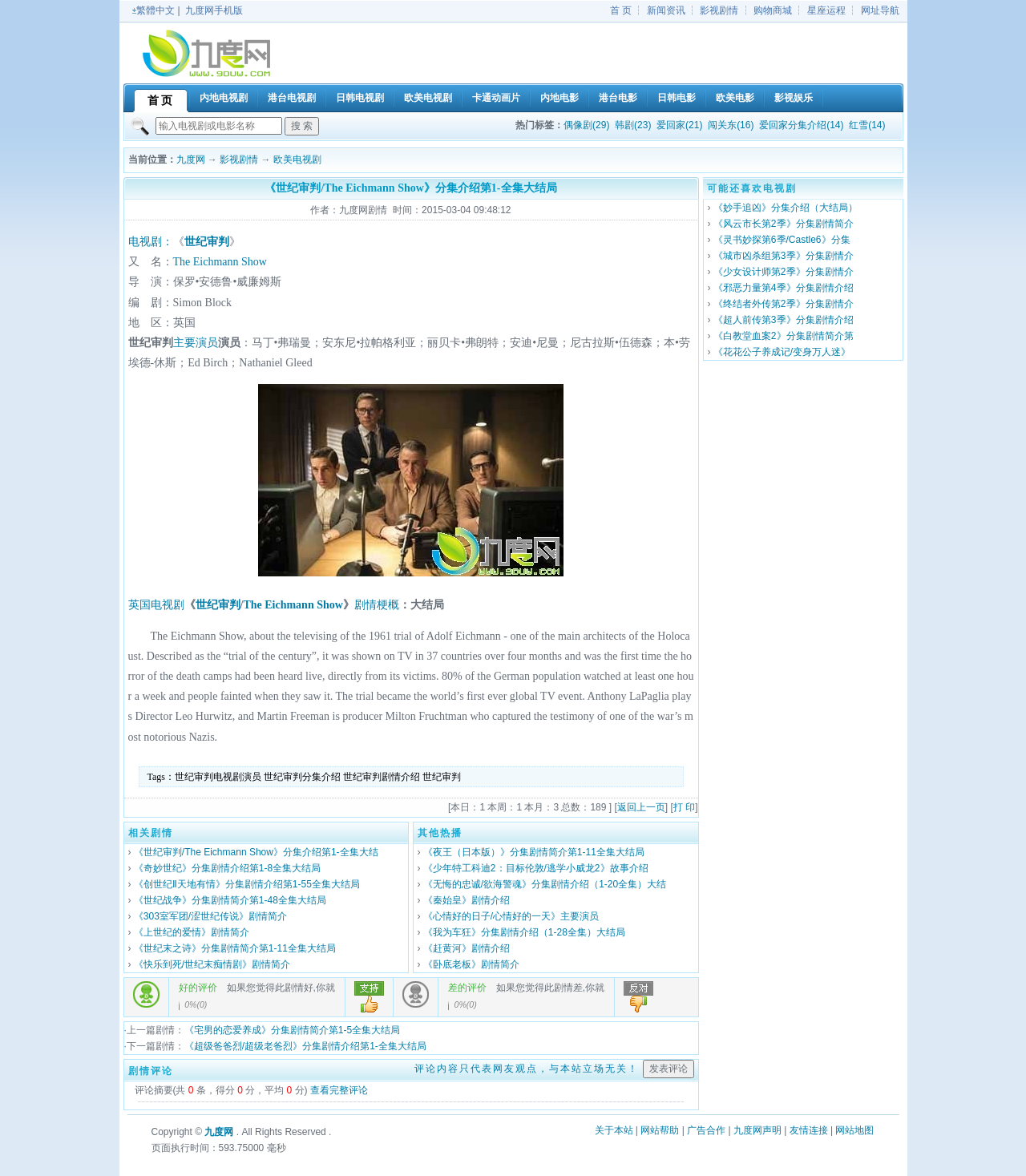Could you highlight the region that needs to be clicked to execute the instruction: "read the introduction of the TV show 'The Eichmann Show'"?

[0.12, 0.151, 0.681, 0.17]